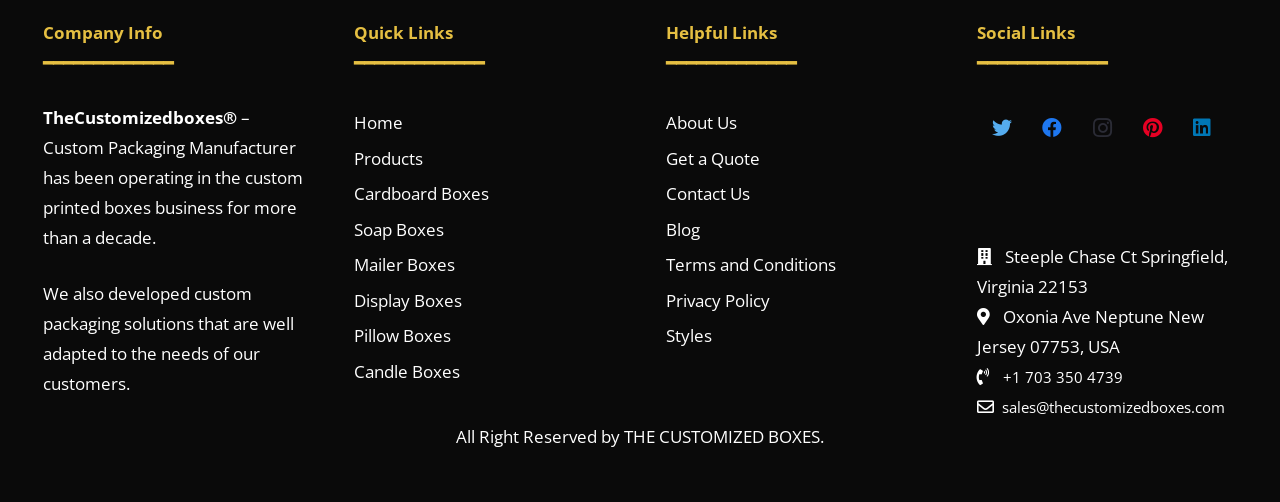Locate the bounding box coordinates of the clickable area needed to fulfill the instruction: "Click on the 'Twitter' link".

[0.763, 0.206, 0.802, 0.305]